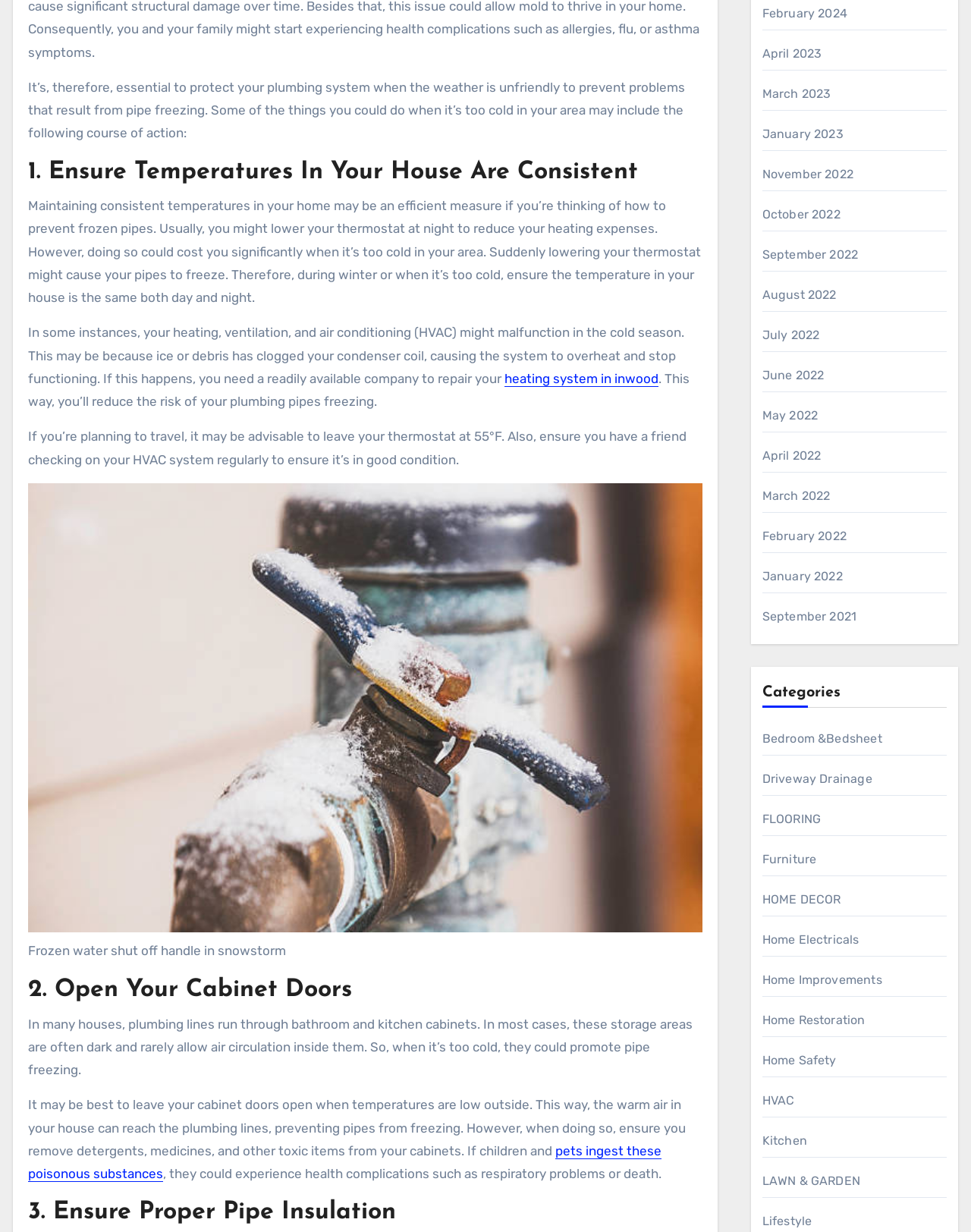Locate the bounding box of the UI element with the following description: "LAWN & GARDEN".

[0.785, 0.953, 0.886, 0.964]